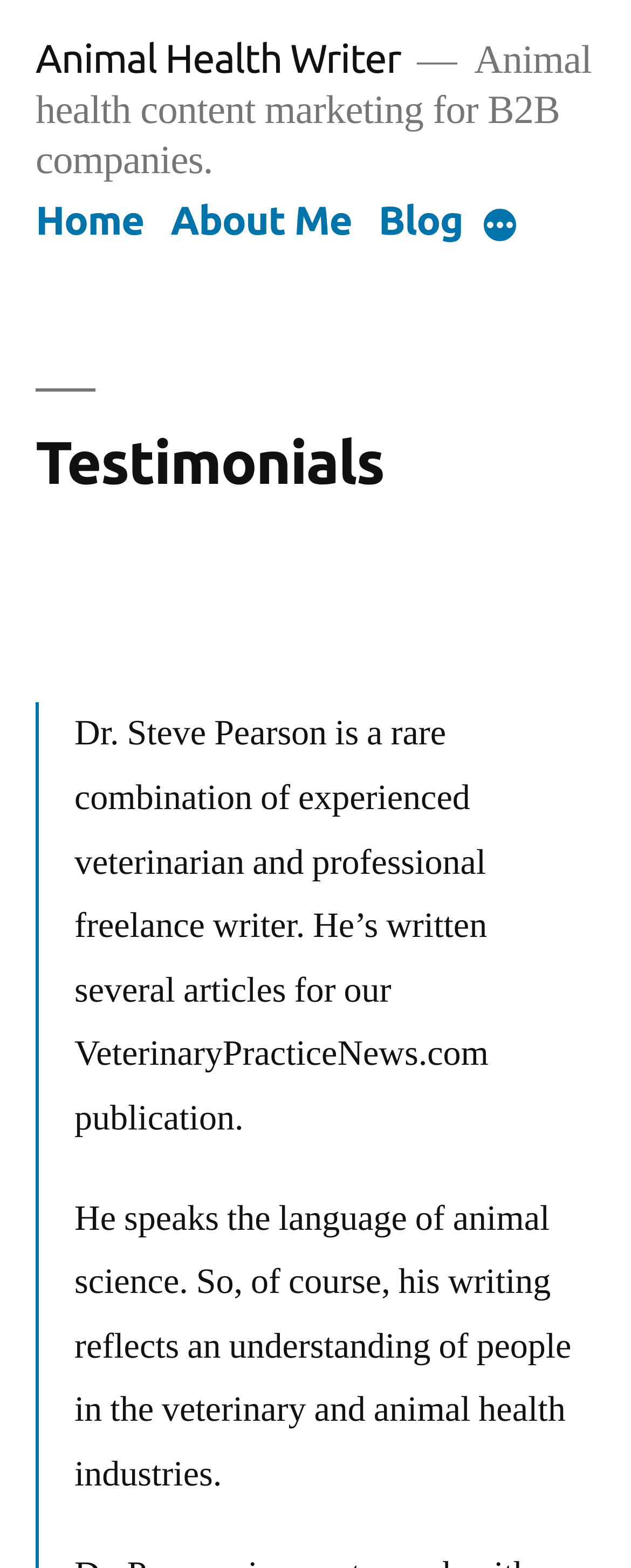What is the topic of Dr. Steve Pearson's writing?
Please respond to the question thoroughly and include all relevant details.

The text description states that Dr. Steve Pearson speaks the language of animal science, and his writing reflects an understanding of people in the veterinary and animal health industries.